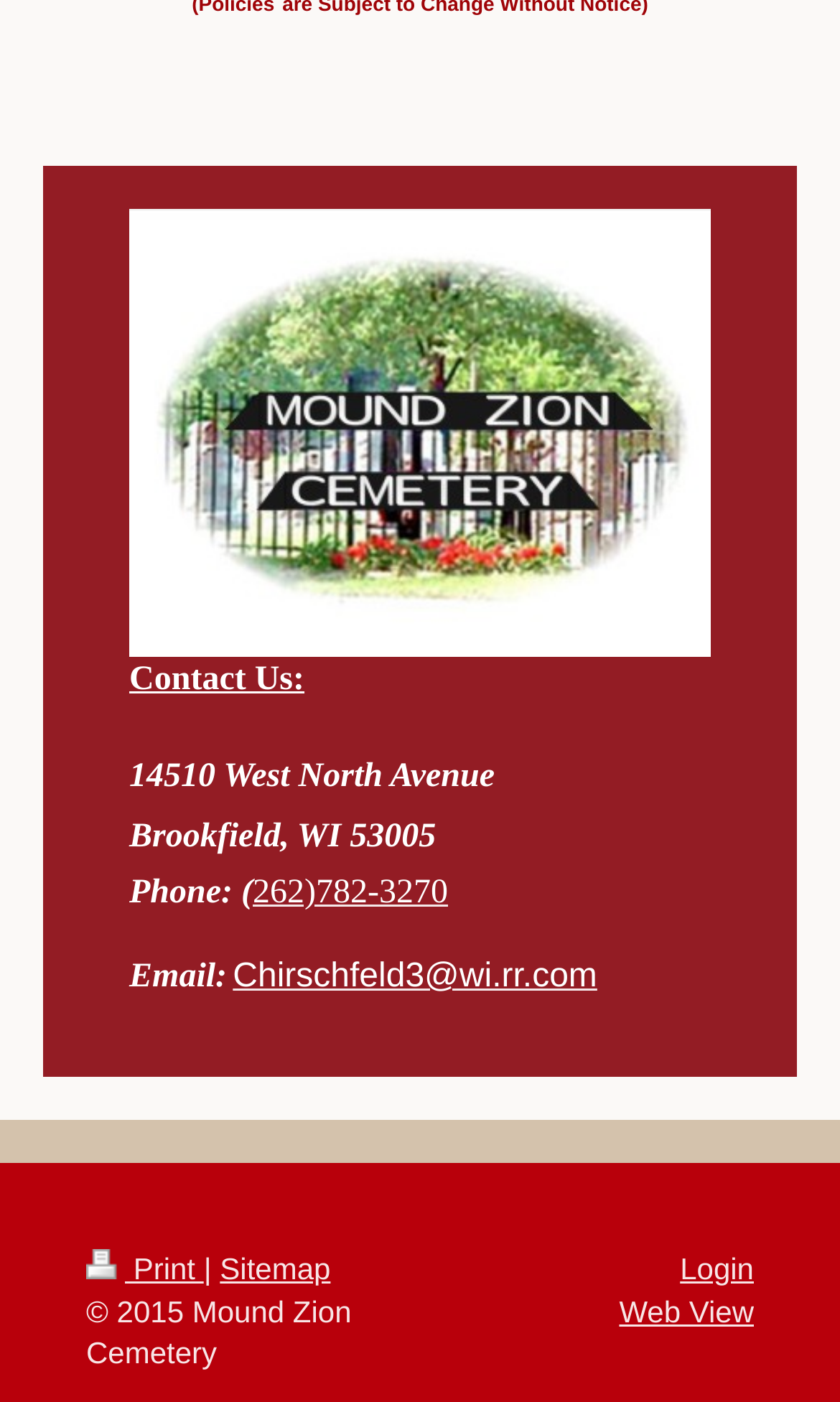Analyze the image and answer the question with as much detail as possible: 
What is the name of the cemetery?

I found the name of the cemetery by looking at the bottom of the page, where it says '© 2015 Mound Zion Cemetery', and also by understanding the context of the webpage.